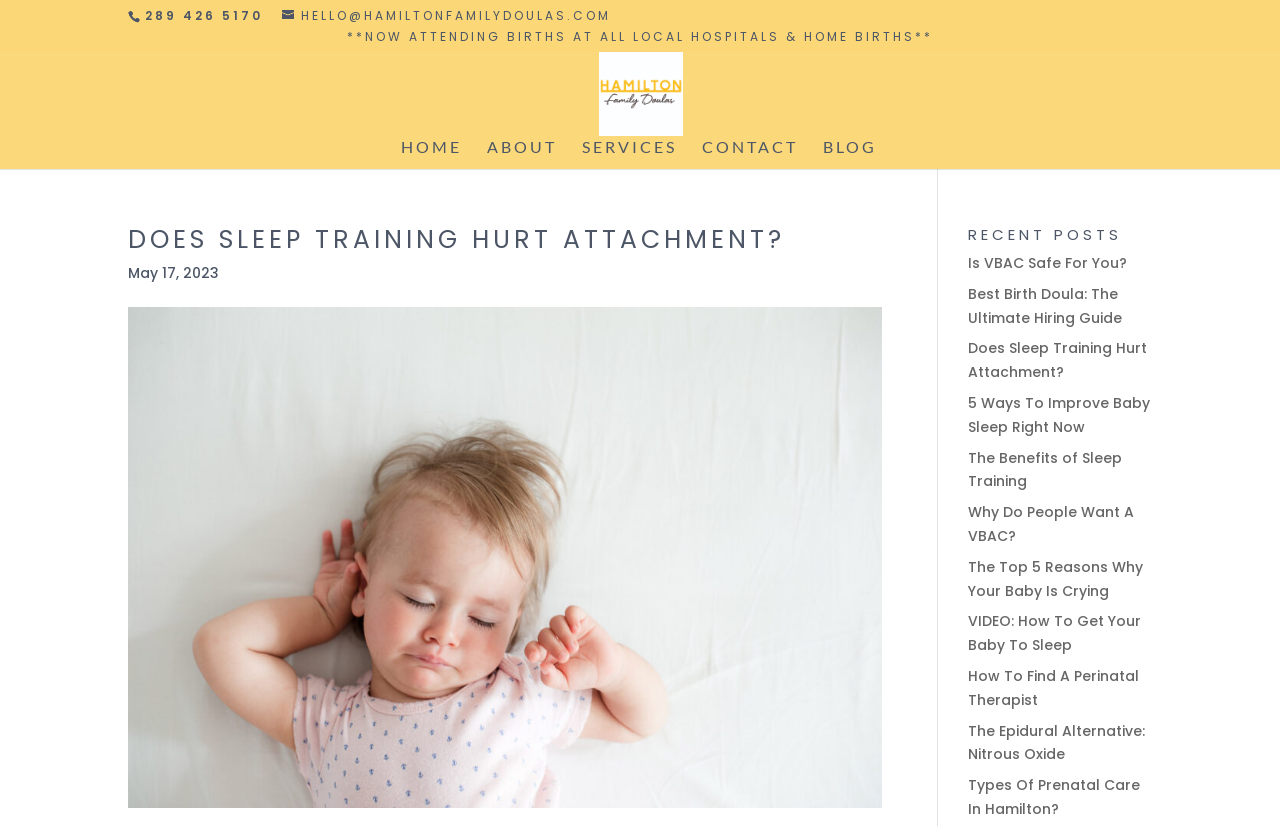Generate the text content of the main heading of the webpage.

DOES SLEEP TRAINING HURT ATTACHMENT?